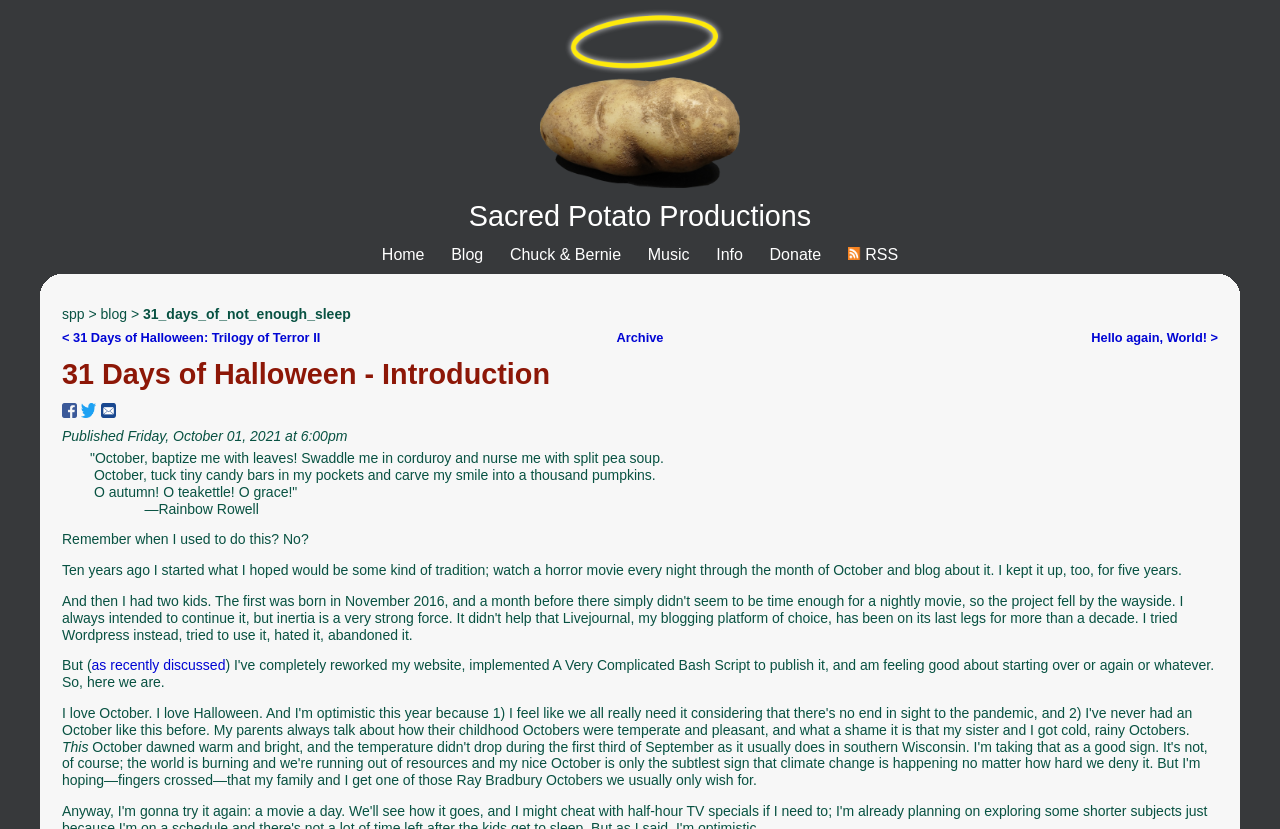Give a short answer to this question using one word or a phrase:
What is the title of the current blog post?

31 Days of Halloween - Introduction